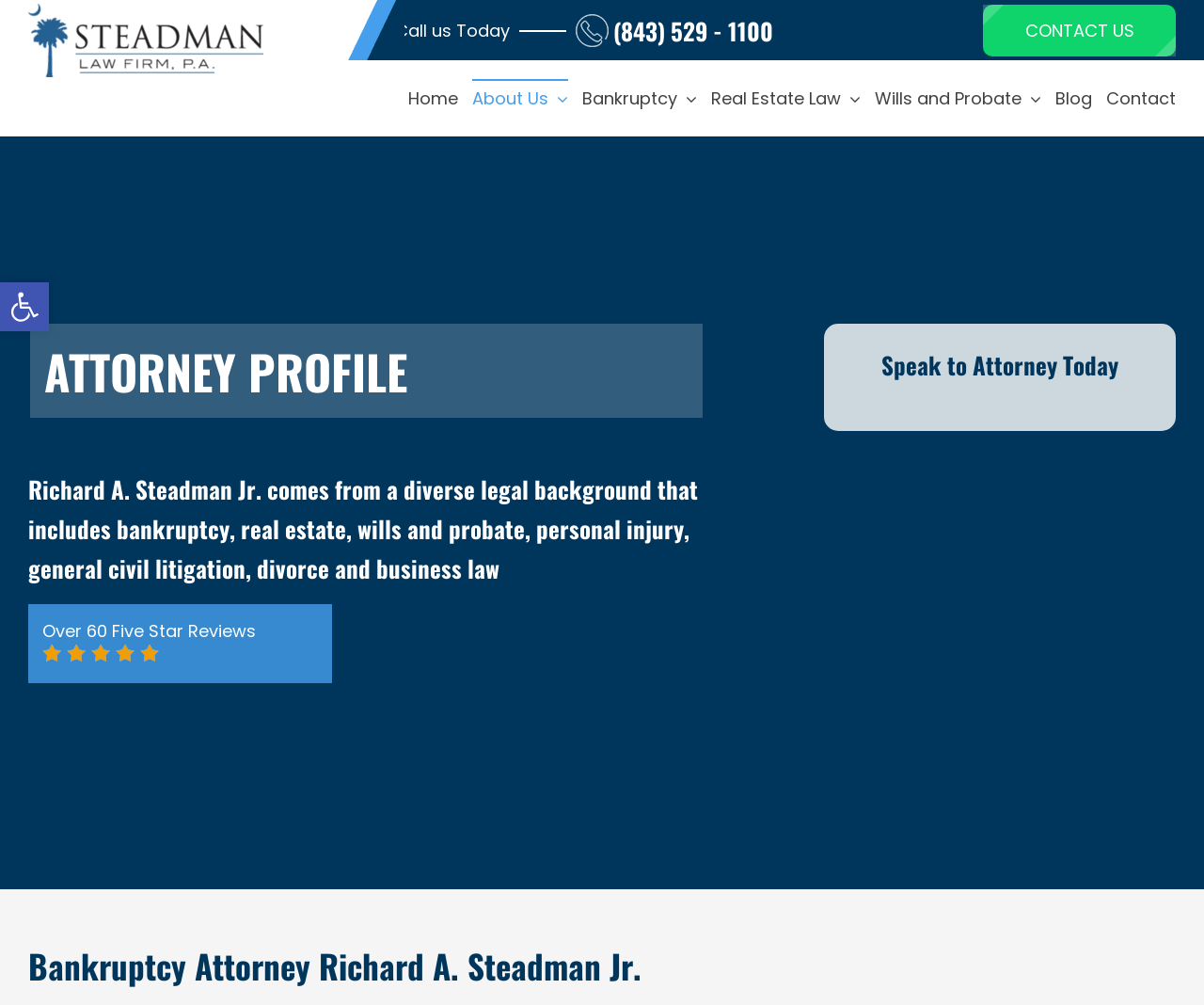What areas of law does Richard A. Steadman Jr. practice?
Please look at the screenshot and answer in one word or a short phrase.

Bankruptcy, real estate, wills and probate, personal injury, civil litigation, divorce and business law